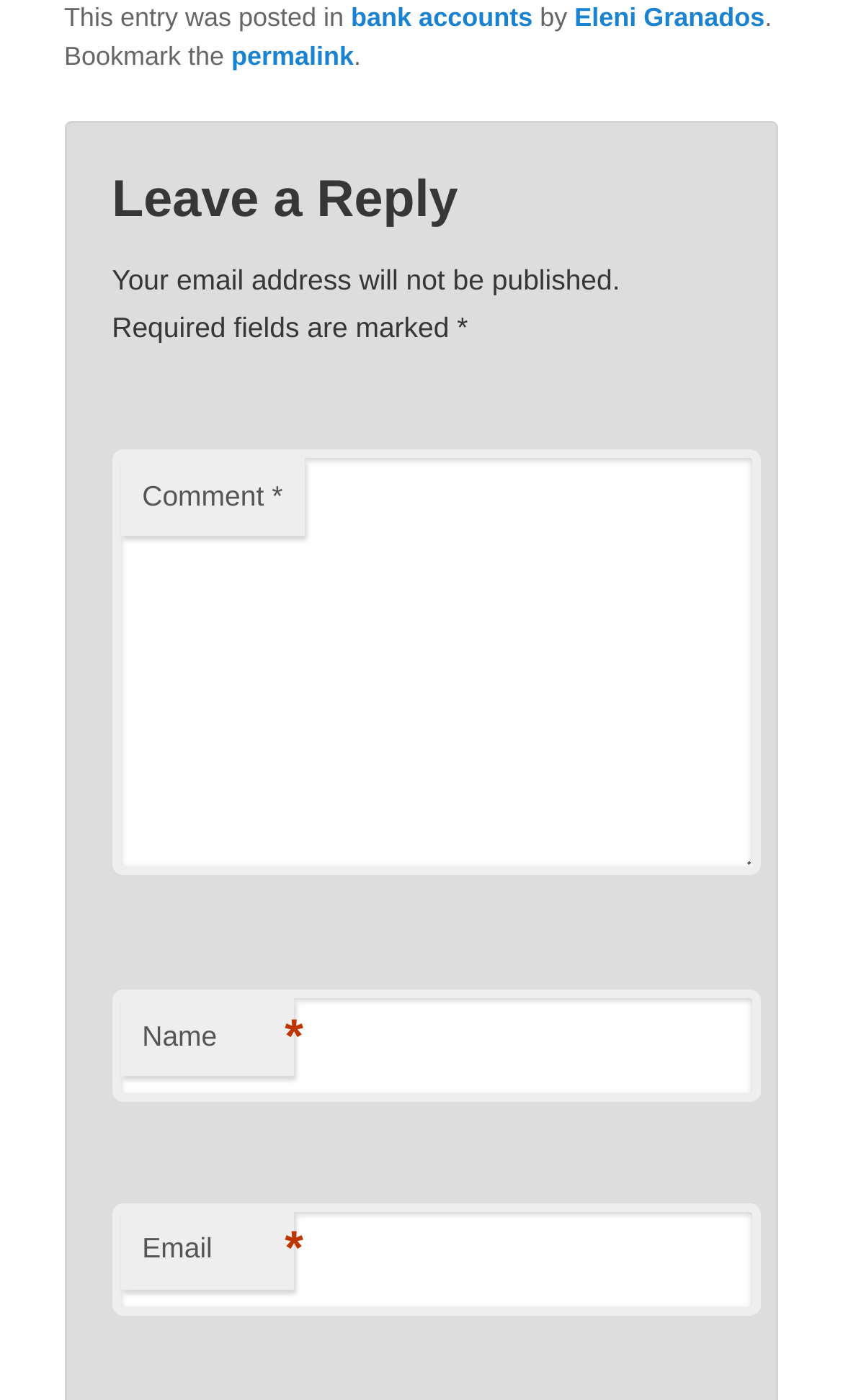Using the details in the image, give a detailed response to the question below:
Who is the author of the post?

The author of the post can be found by looking at the text 'This entry was posted in ... by' which is followed by a link 'Eleni Granados', indicating that Eleni Granados is the author of the post.